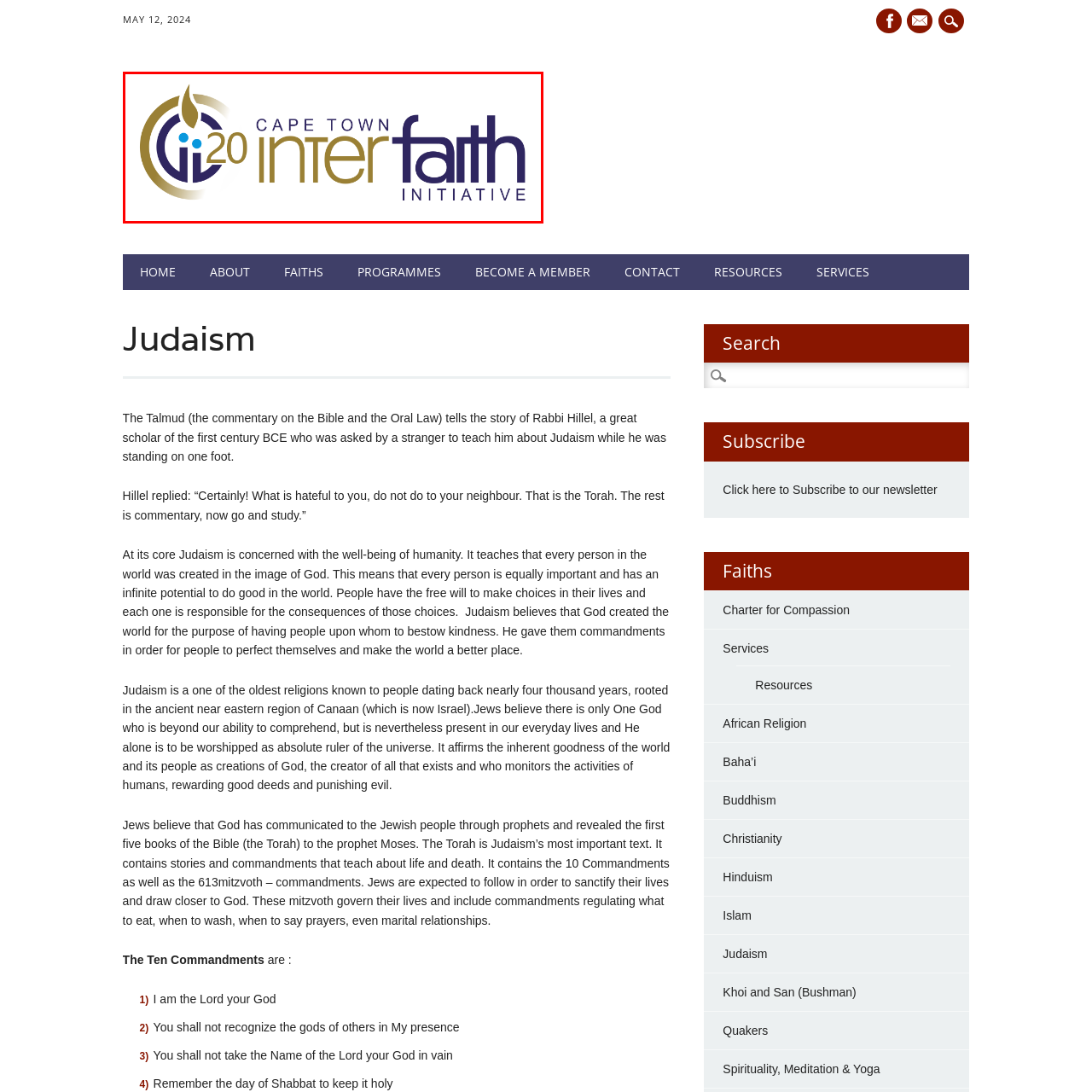What is encircling the organization's initials?
Observe the image inside the red bounding box carefully and formulate a detailed answer based on what you can infer from the visual content.

The stylized flame and circular design in gold and blue encircle the organization's initials, which may symbolize the connection to spirituality and unity that the Cape Town Interfaith Initiative aims to promote.